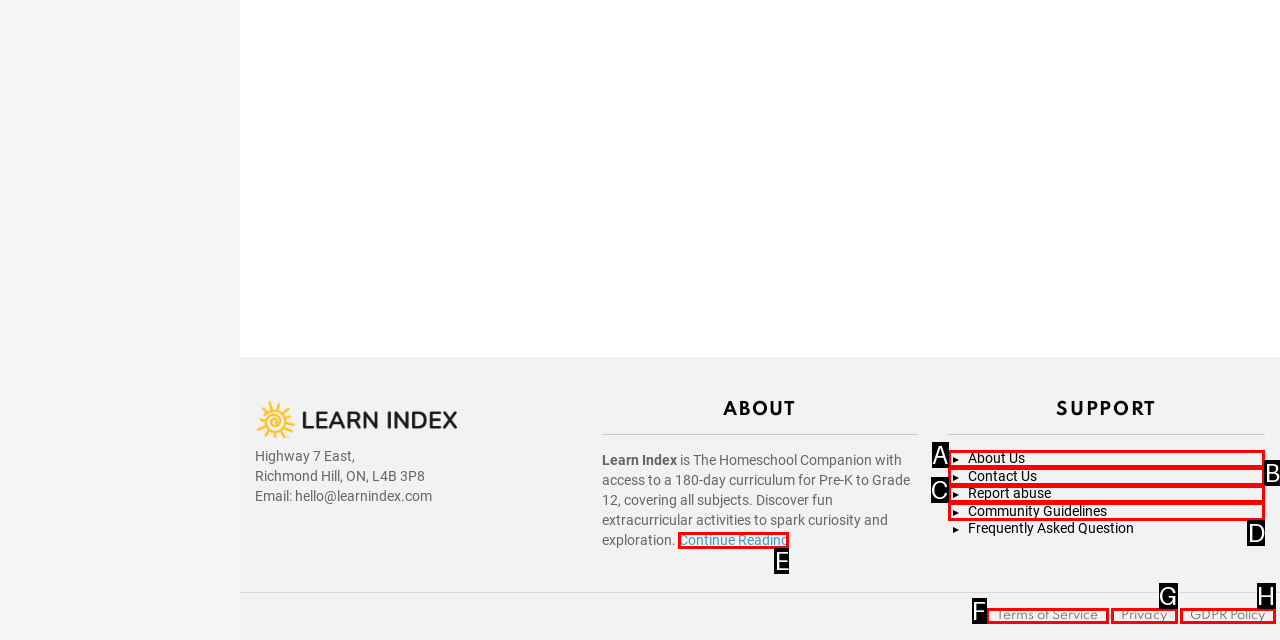Select the option that aligns with the description: parent_node: As Music Heals
Respond with the letter of the correct choice from the given options.

None